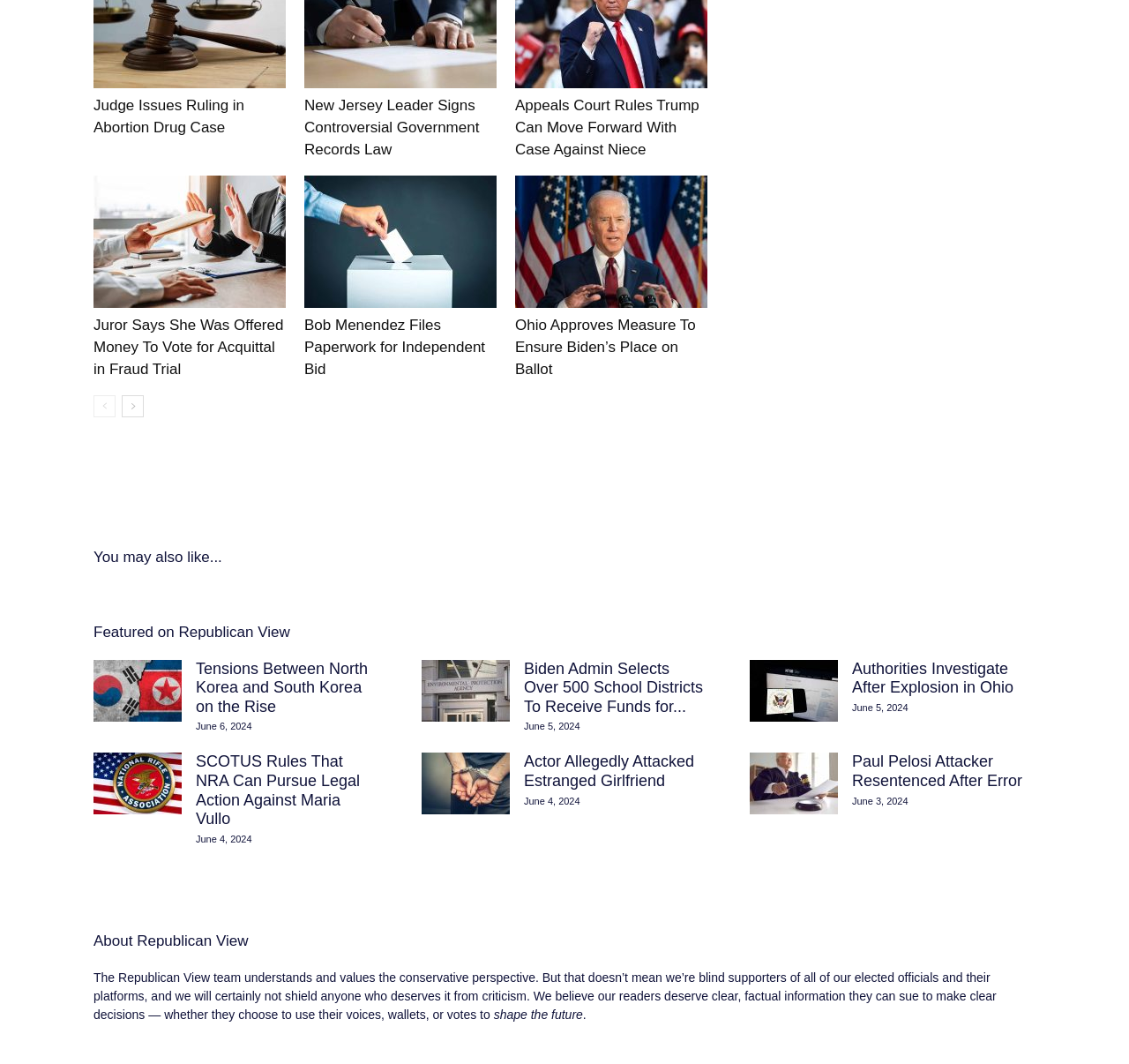Please locate the bounding box coordinates for the element that should be clicked to achieve the following instruction: "click on Judge Issues Ruling in Abortion Drug Case". Ensure the coordinates are given as four float numbers between 0 and 1, i.e., [left, top, right, bottom].

[0.083, 0.091, 0.216, 0.127]